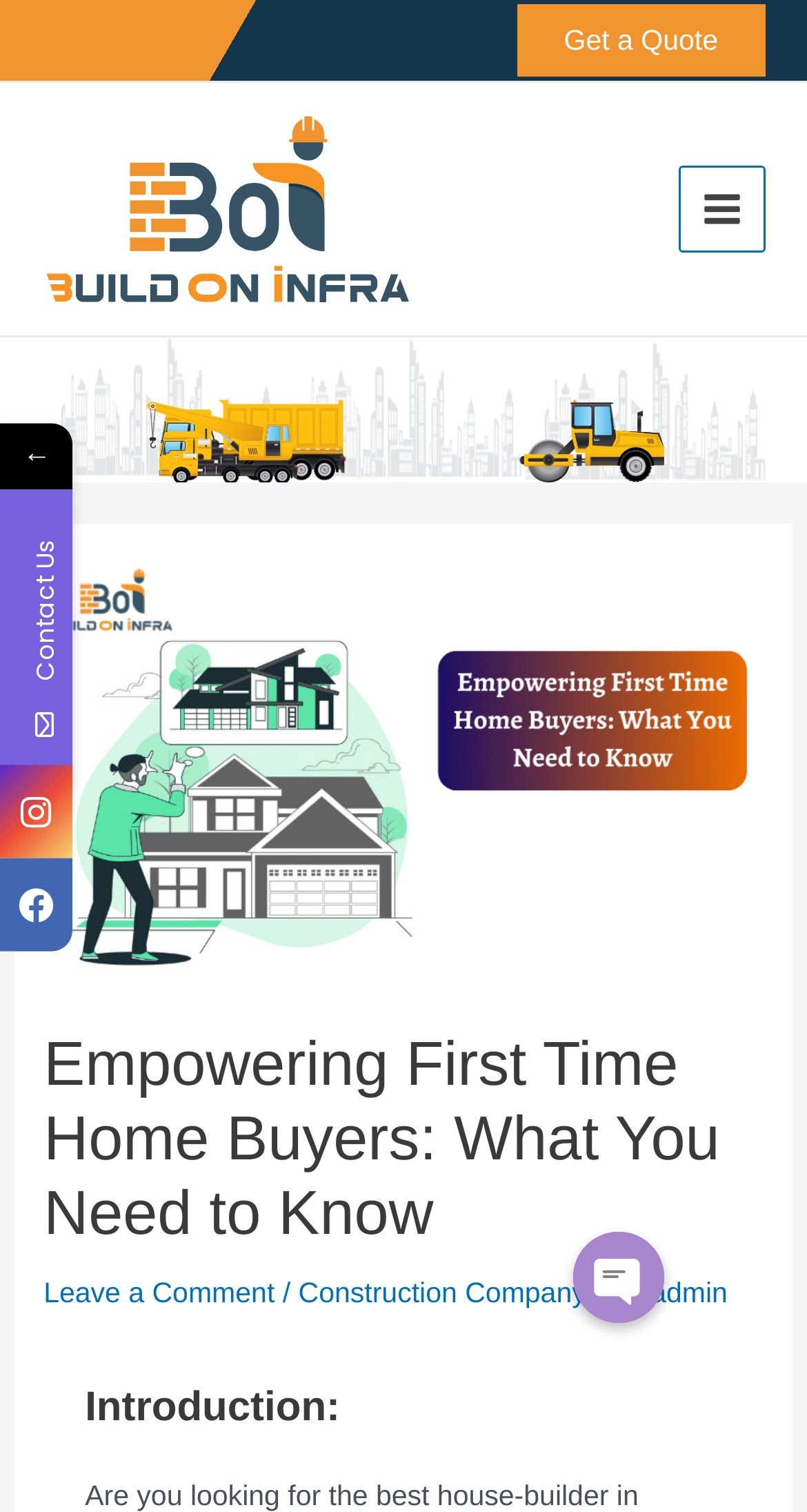What is the logo of the construction company?
Look at the image and answer the question using a single word or phrase.

Build On Infra Logo-02